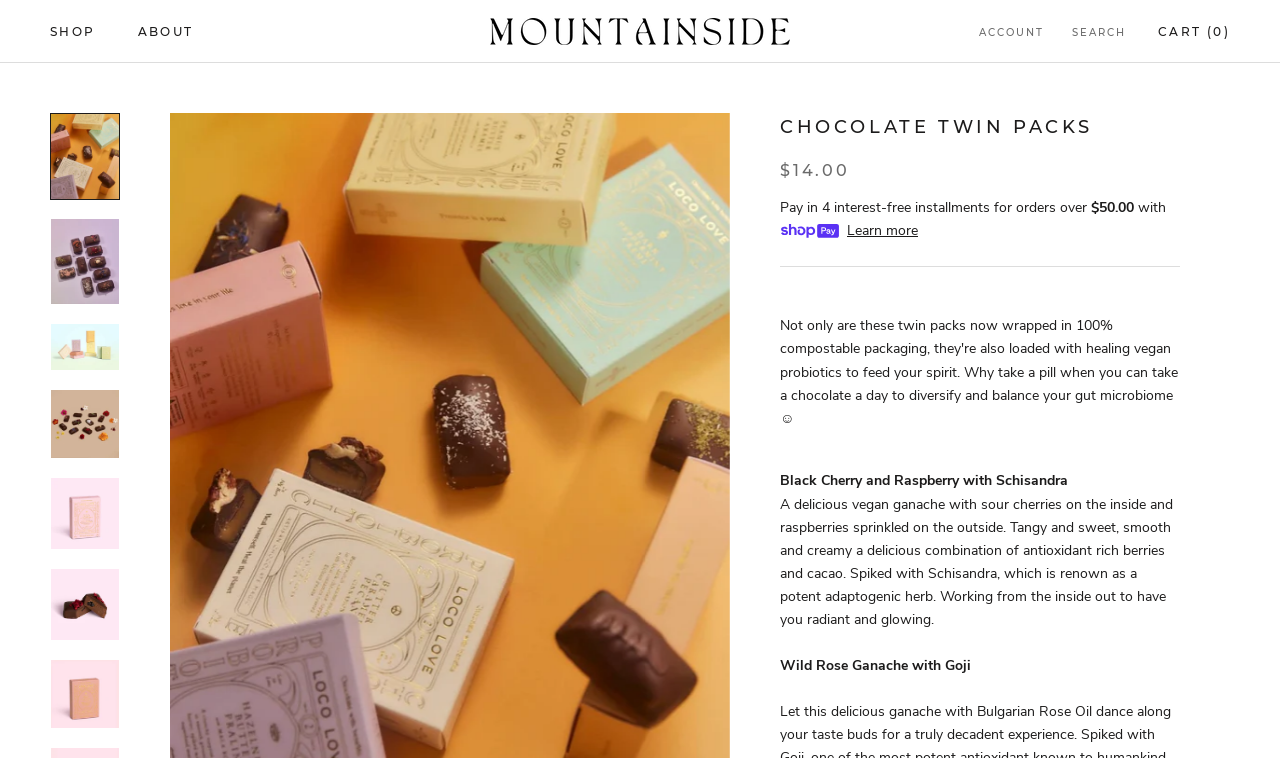Answer with a single word or phrase: 
How many Chocolate Twin Packs are displayed?

6